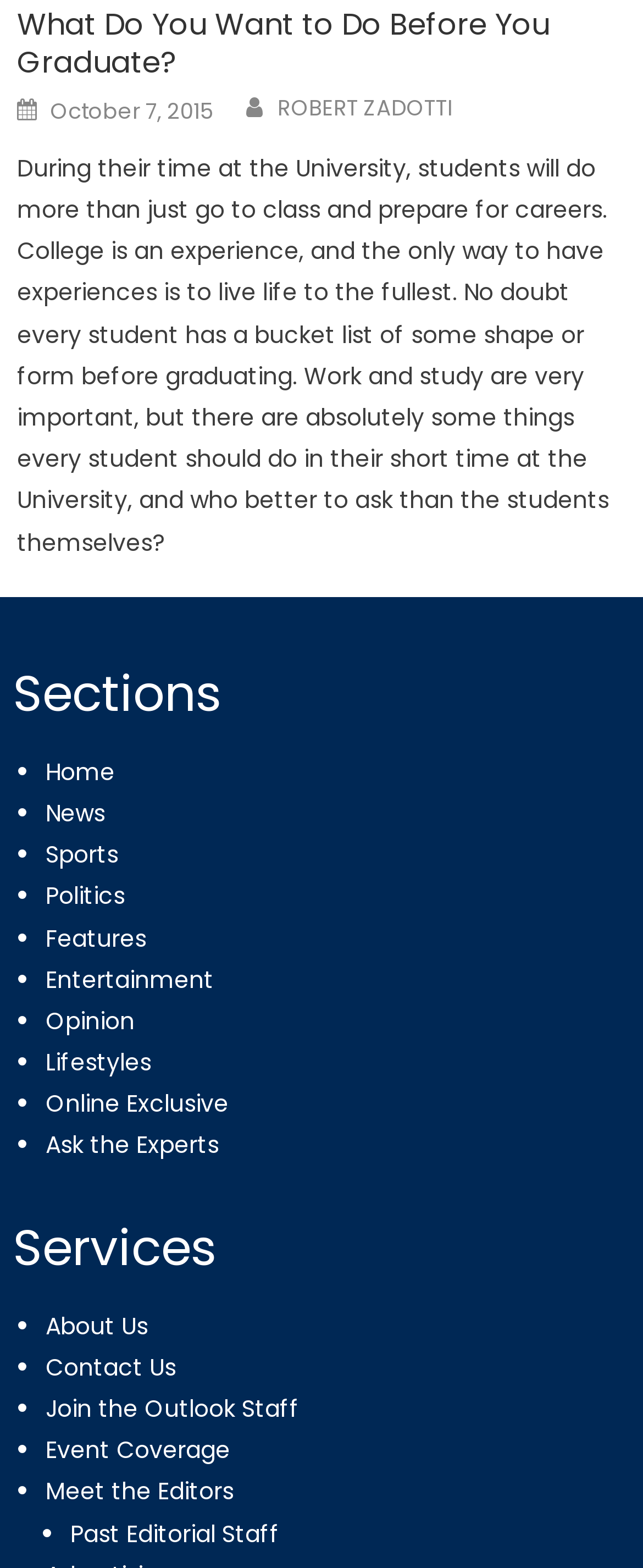Identify the bounding box coordinates of the clickable section necessary to follow the following instruction: "Click on 'What Do You Want to Do Before You Graduate?'". The coordinates should be presented as four float numbers from 0 to 1, i.e., [left, top, right, bottom].

[0.026, 0.003, 0.98, 0.052]